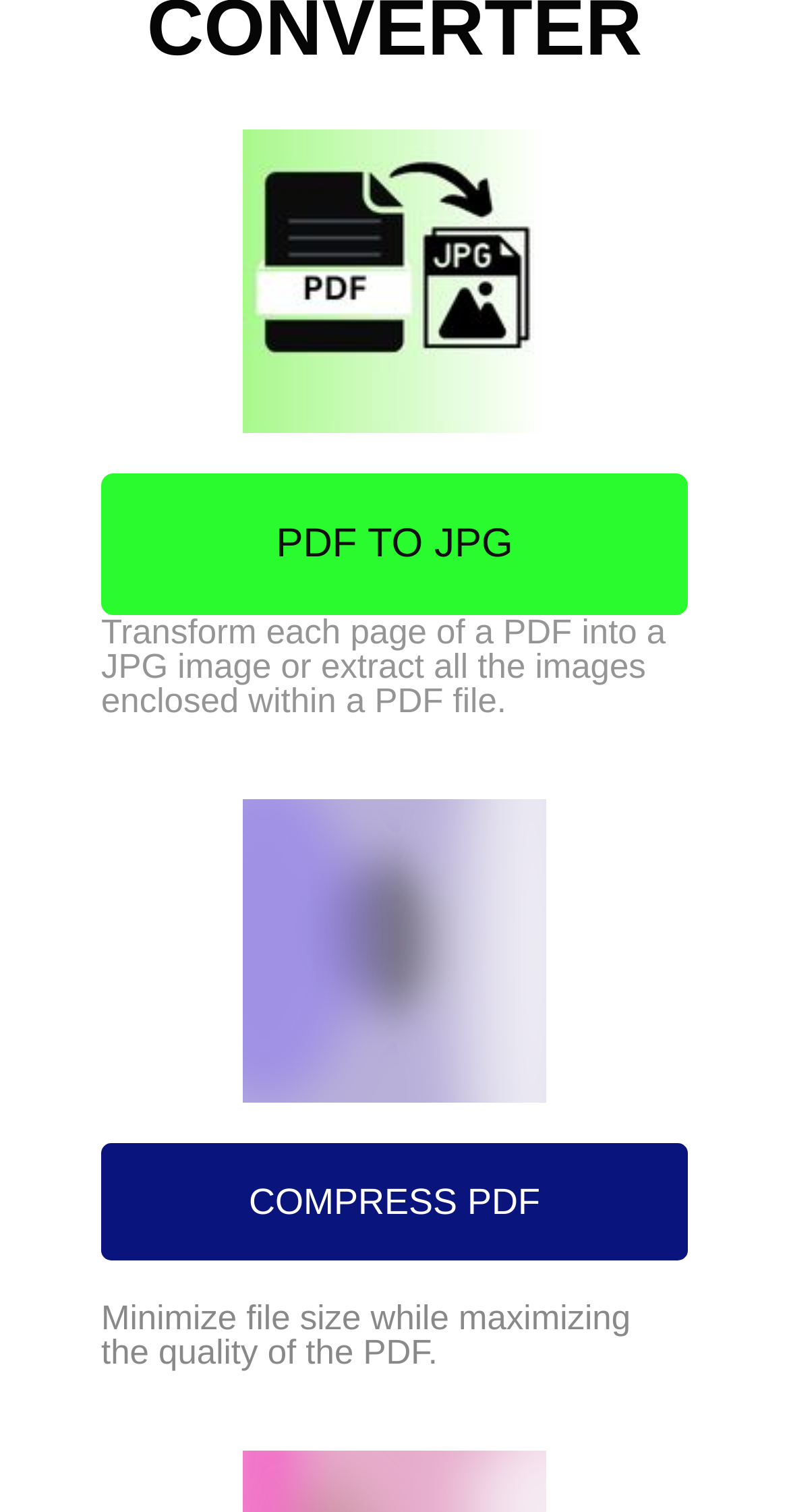What is the format of the output file?
Please answer the question as detailed as possible.

Based on the 'PDF to JPG' link and heading on the webpage, it appears that the output file format of the conversion process is JPG.